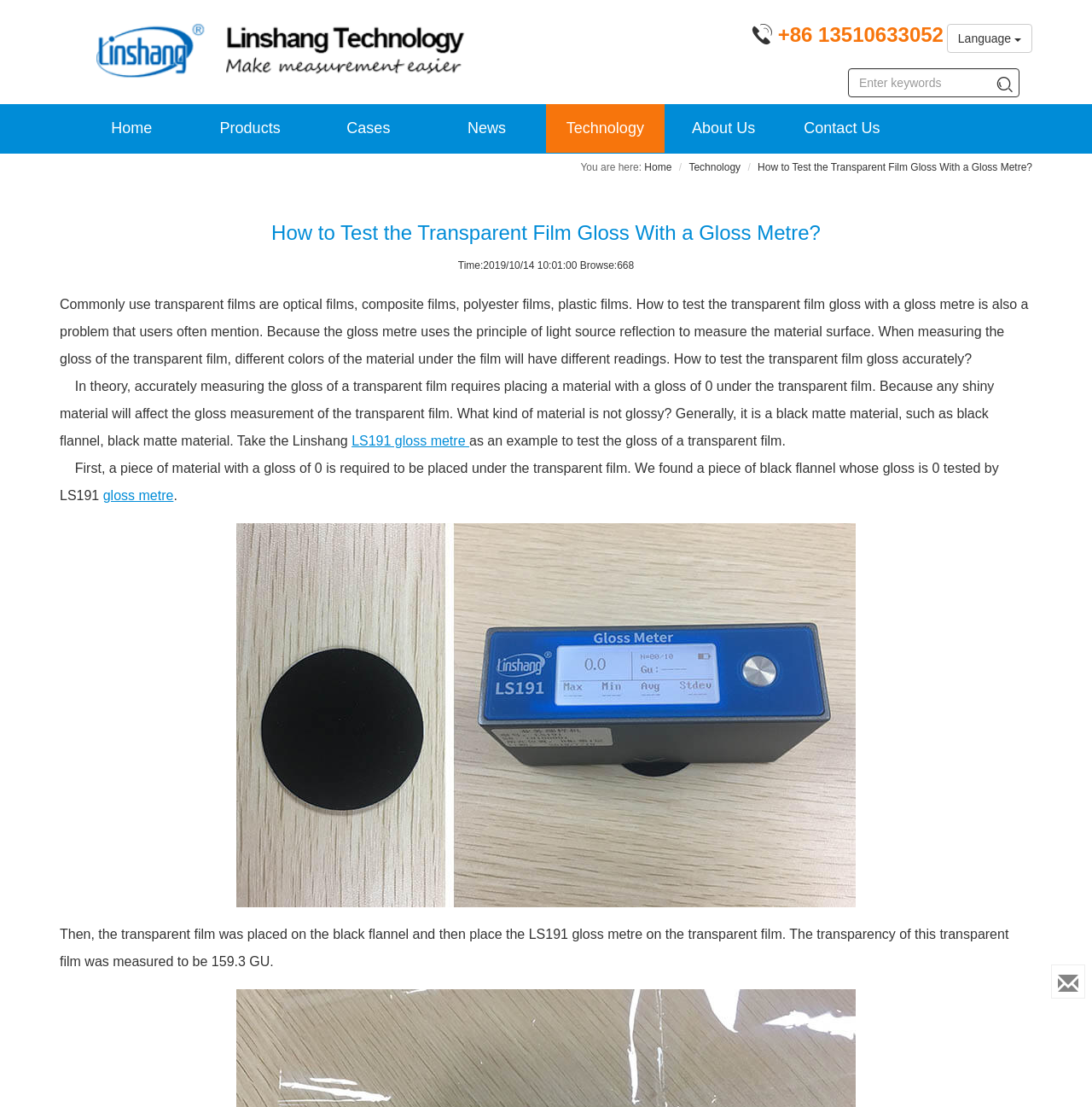Please provide the bounding box coordinates for the element that needs to be clicked to perform the following instruction: "Enter keywords in the search box". The coordinates should be given as four float numbers between 0 and 1, i.e., [left, top, right, bottom].

[0.777, 0.062, 0.934, 0.088]